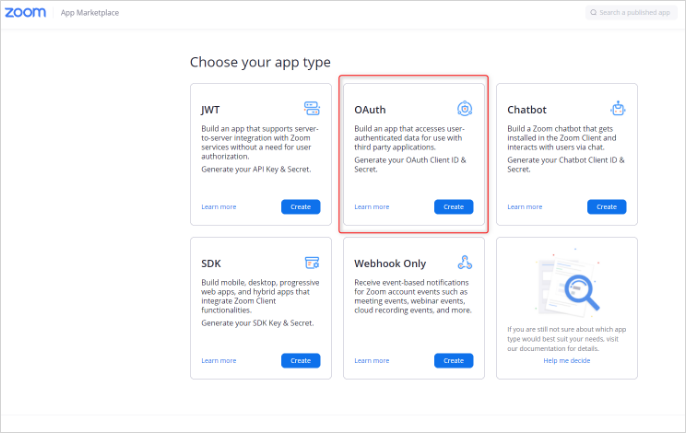Elaborate on the details you observe in the image.

The image displays the "Choose your app type" section from the Zoom App Marketplace, where users can select different types of applications to develop. The highlighted option is "OAuth," which enables users to create applications that access user-authenticated data for integration with third-party applications. This section also includes other options such as "JWT," "SDK," "Webhook Only," and "Chatbot," each accompanied by descriptions and buttons to generate necessary credentials. The interface is user-friendly, encouraging developers to choose the app type that best suits their integration needs.